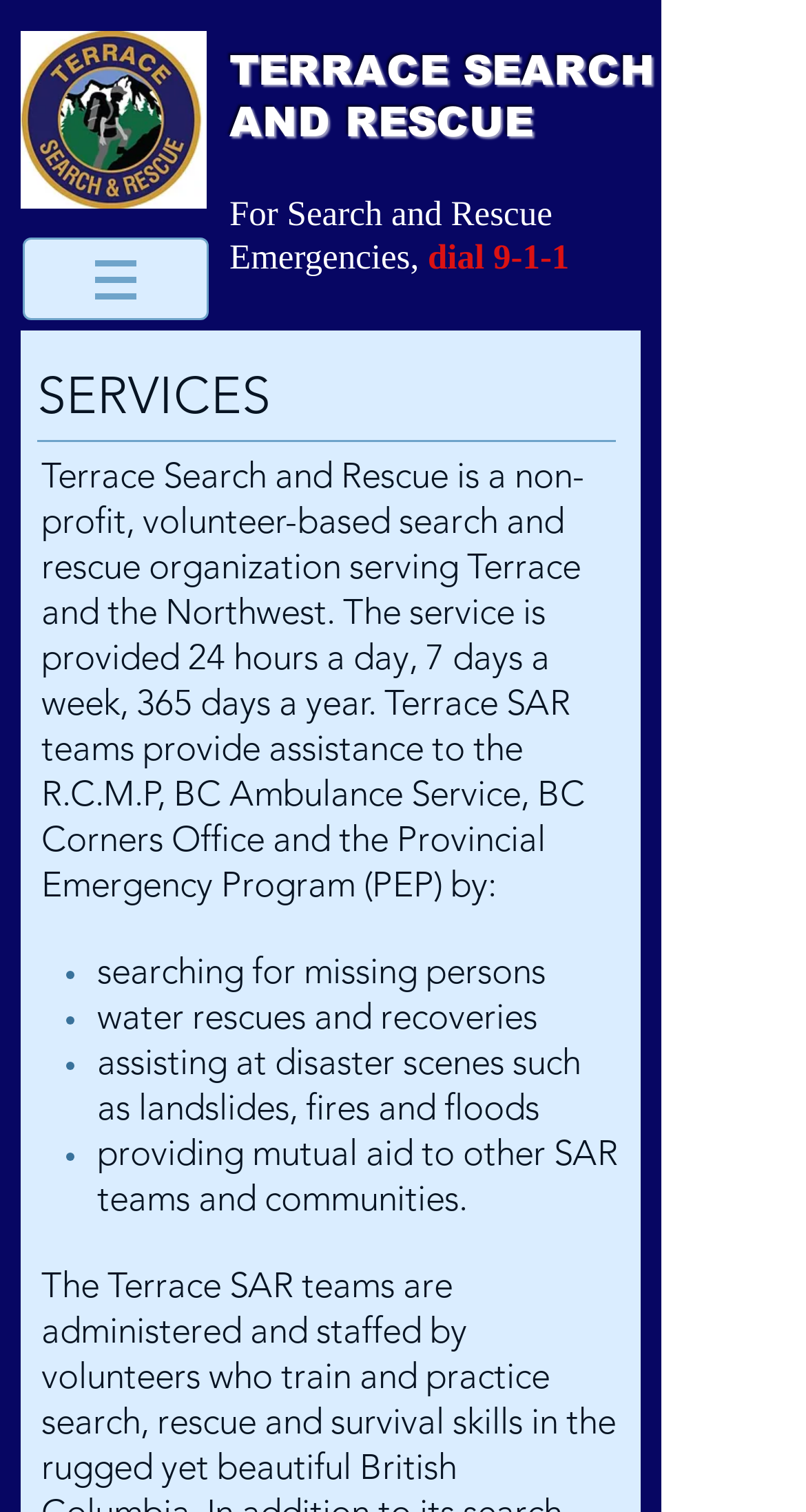Please find the main title text of this webpage.

TERRACE SEARCH AND RESCUE